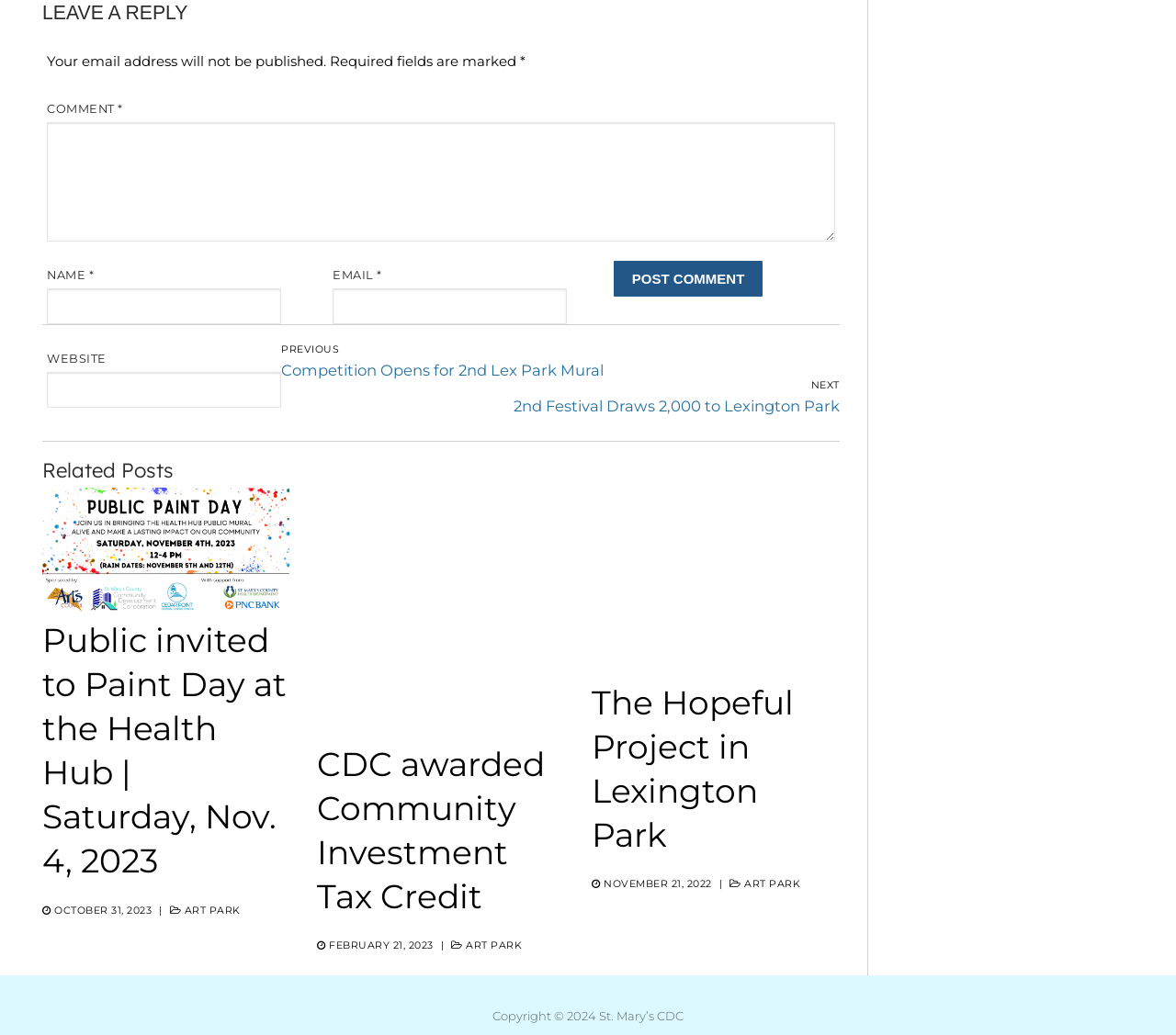Please determine the bounding box coordinates for the UI element described here. Use the format (top-left x, top-left y, bottom-right x, bottom-right y) with values bounded between 0 and 1: parent_node: EMAIL * aria-describedby="email-notes" name="email"

[0.283, 0.279, 0.482, 0.314]